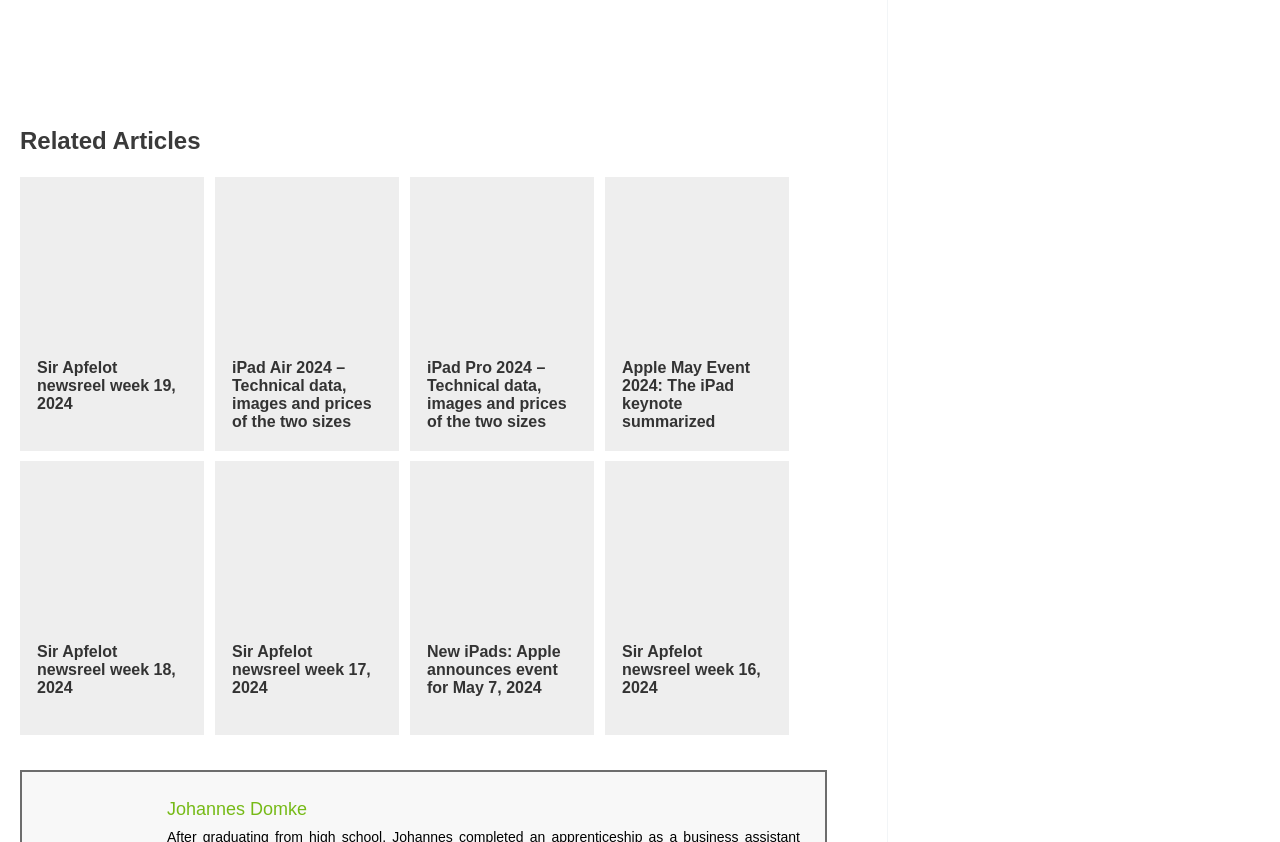Who is the author of the last article?
Answer the question with as much detail as possible.

The last link on the webpage has the text 'Johannes Domke', which suggests that Johannes Domke is the author of the last article.